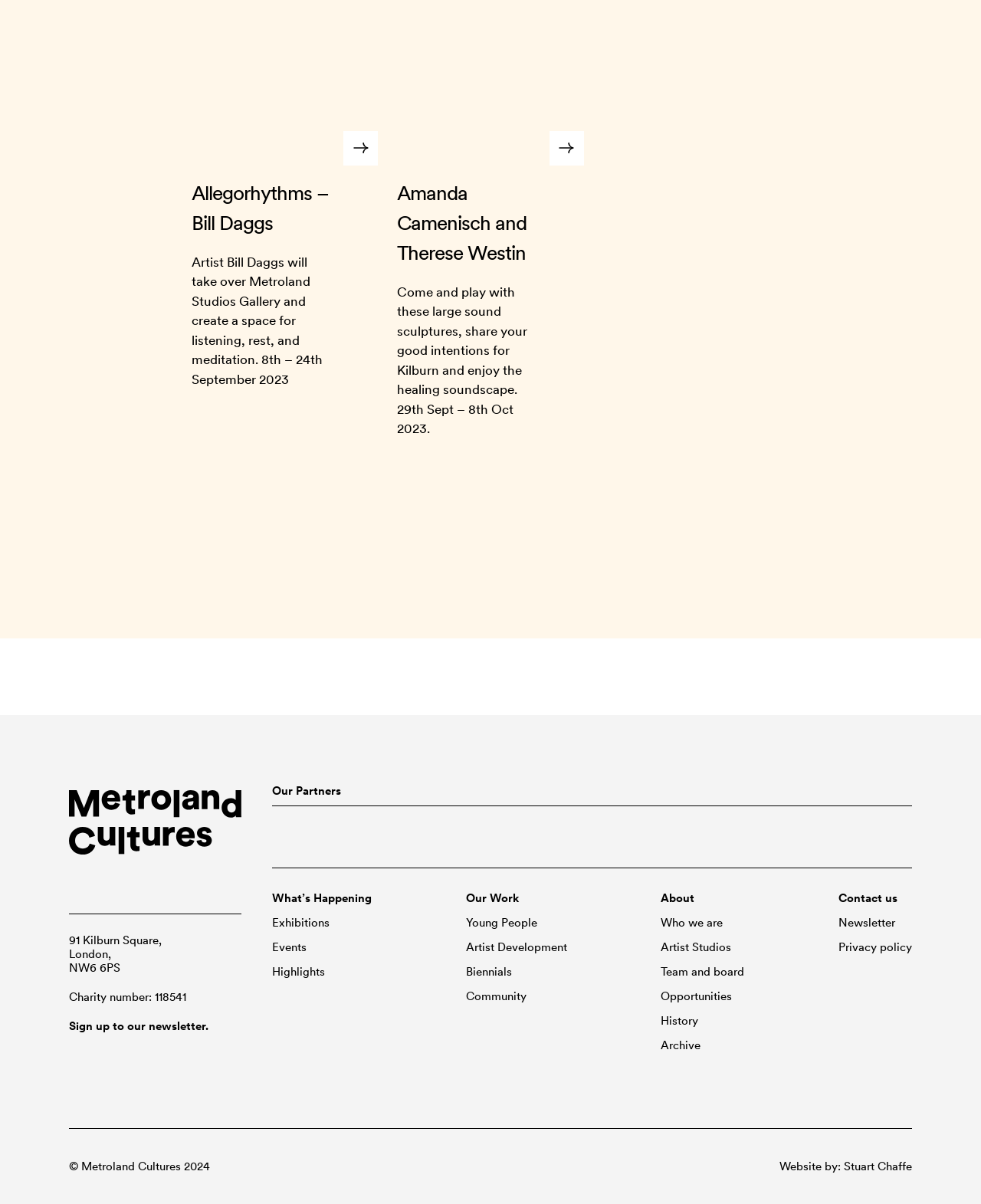Based on the description "Our Work", find the bounding box of the specified UI element.

[0.475, 0.74, 0.529, 0.752]